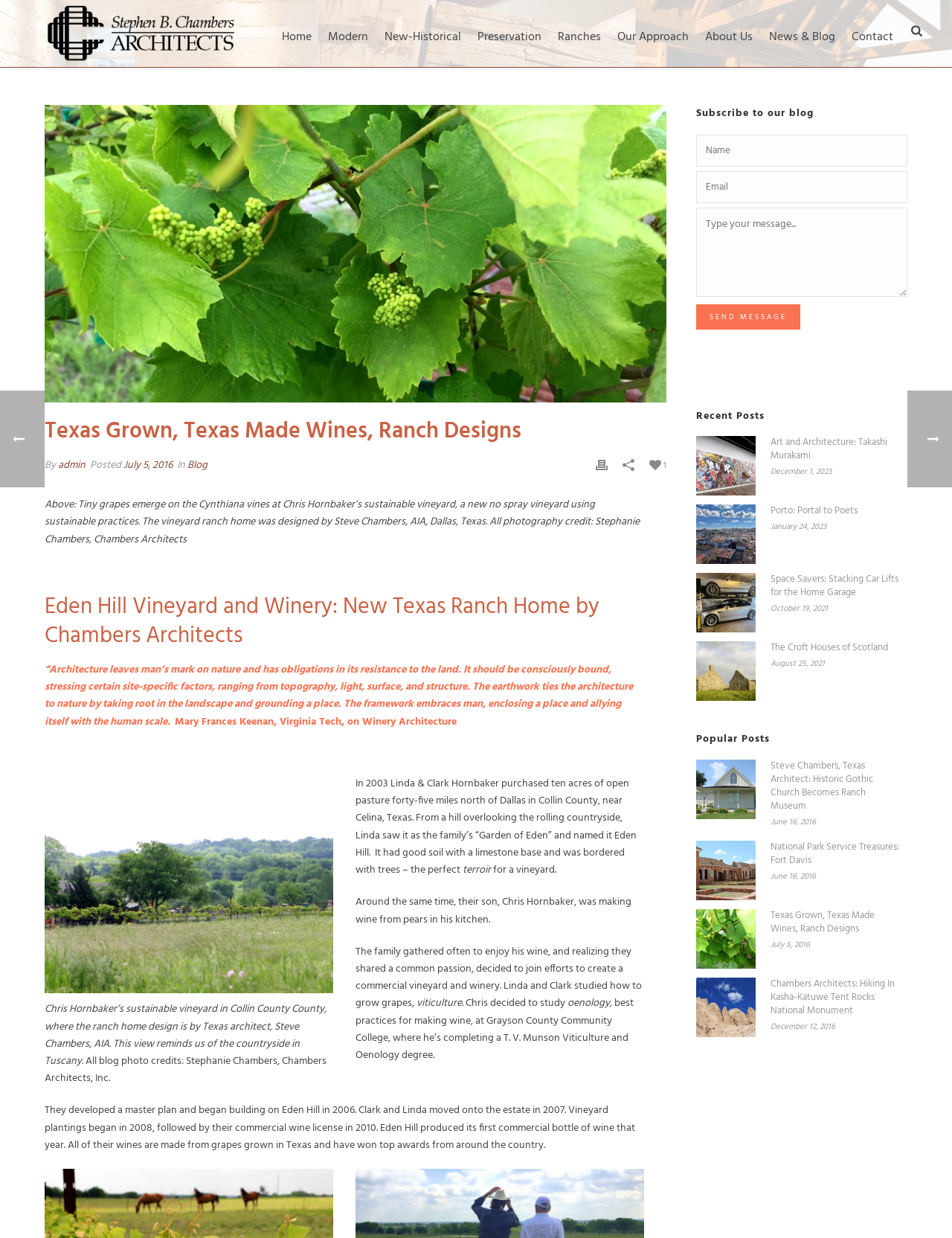What is the name of the county where the vineyard is located? From the image, respond with a single word or brief phrase.

Collin County